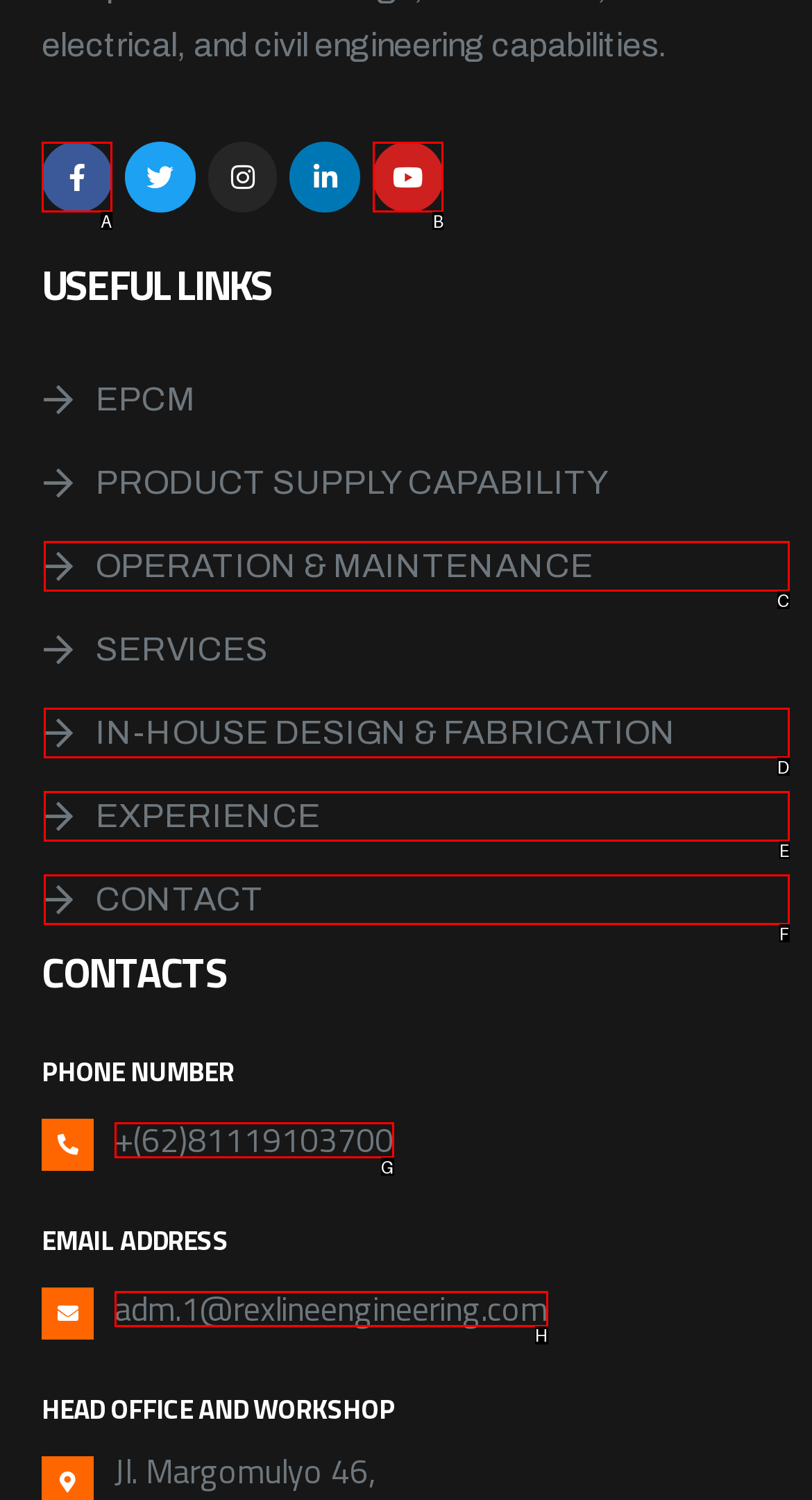Choose the letter that best represents the description: alt="Easy Web Hosting Bill Payment". Provide the letter as your response.

None